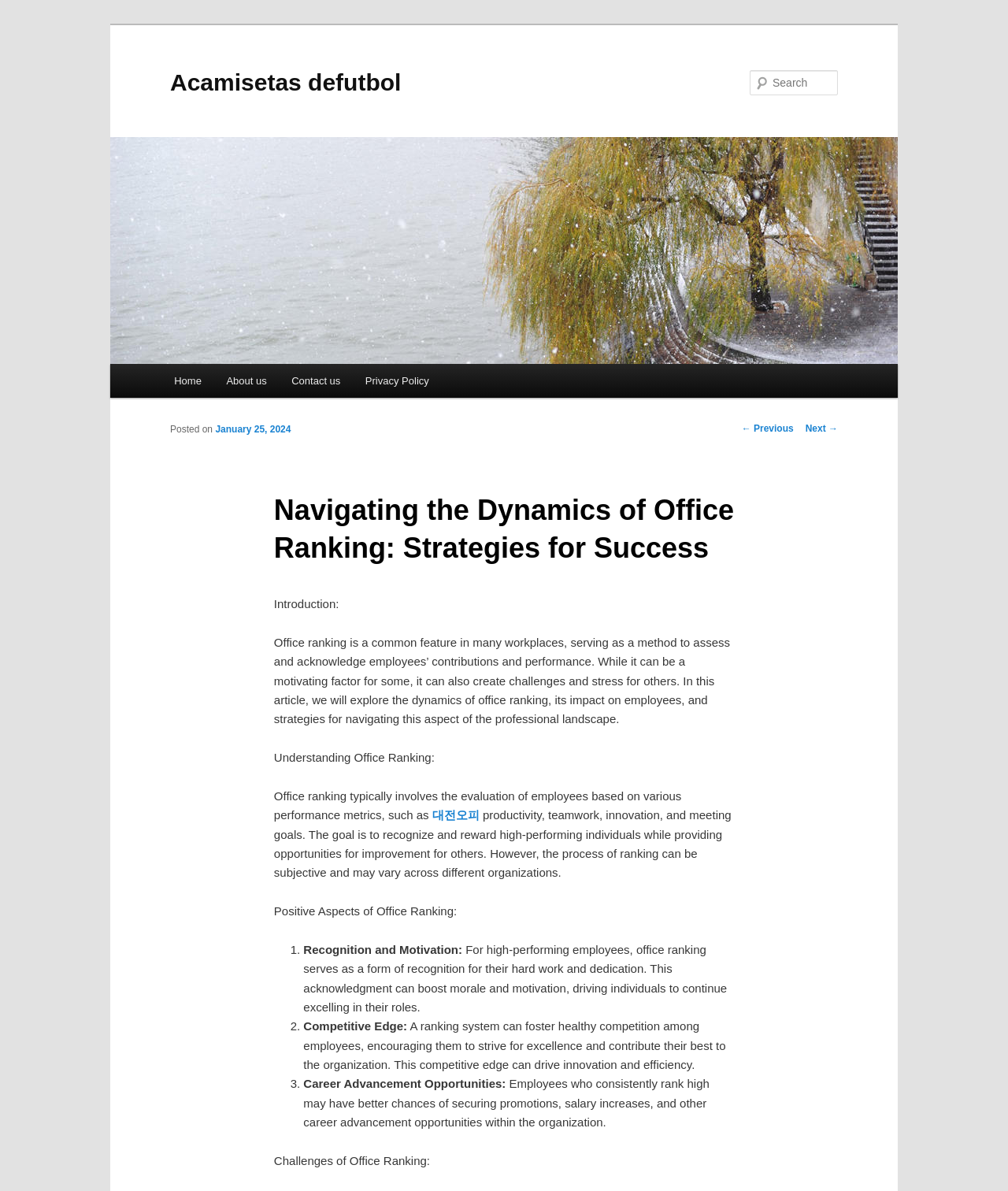Please find the bounding box coordinates (top-left x, top-left y, bottom-right x, bottom-right y) in the screenshot for the UI element described as follows: parent_node: Search name="s" placeholder="Search"

[0.744, 0.059, 0.831, 0.08]